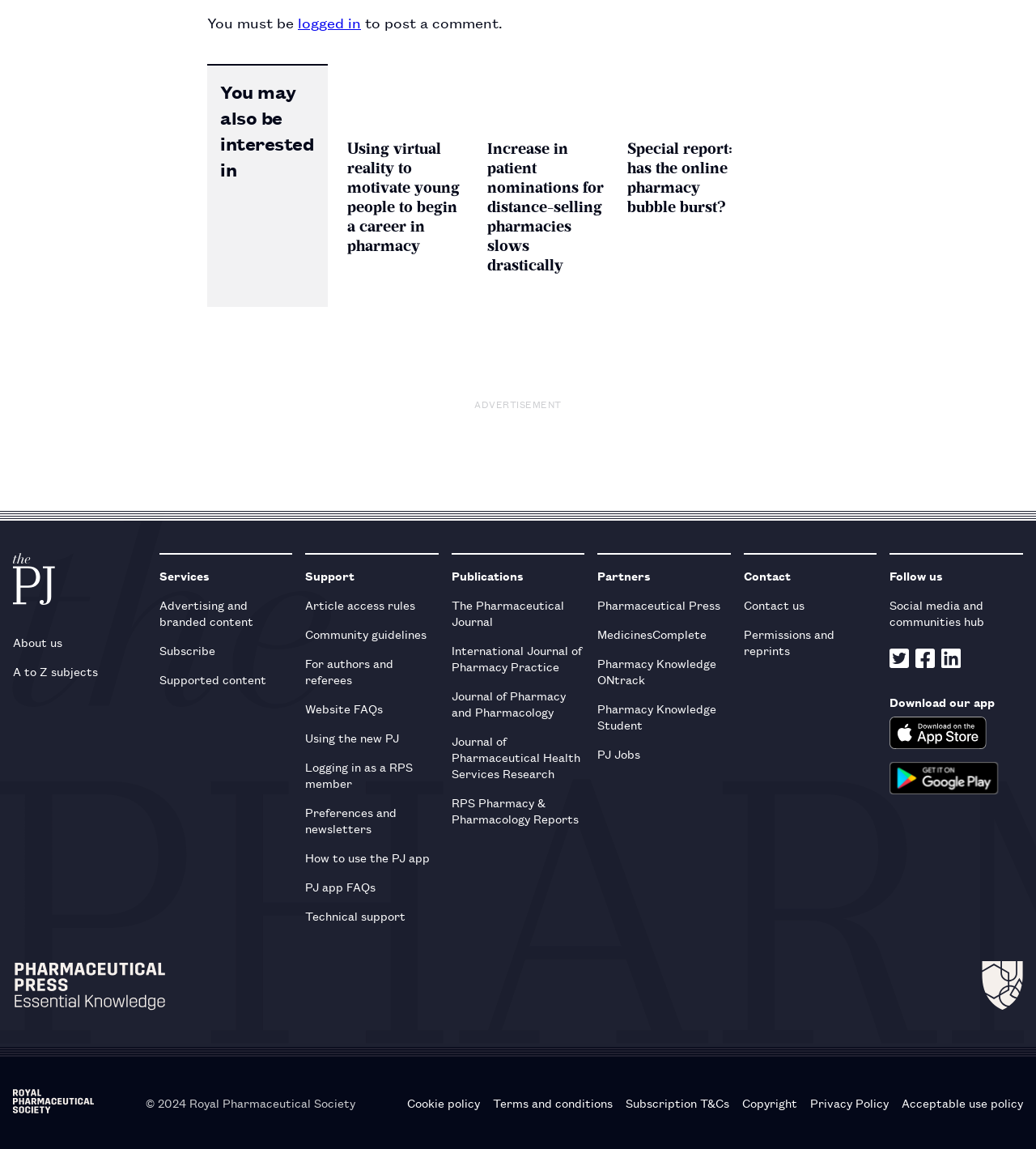What are the three articles shown on the webpage? Observe the screenshot and provide a one-word or short phrase answer.

VR headset, patient nominations, online pharmacy bubble